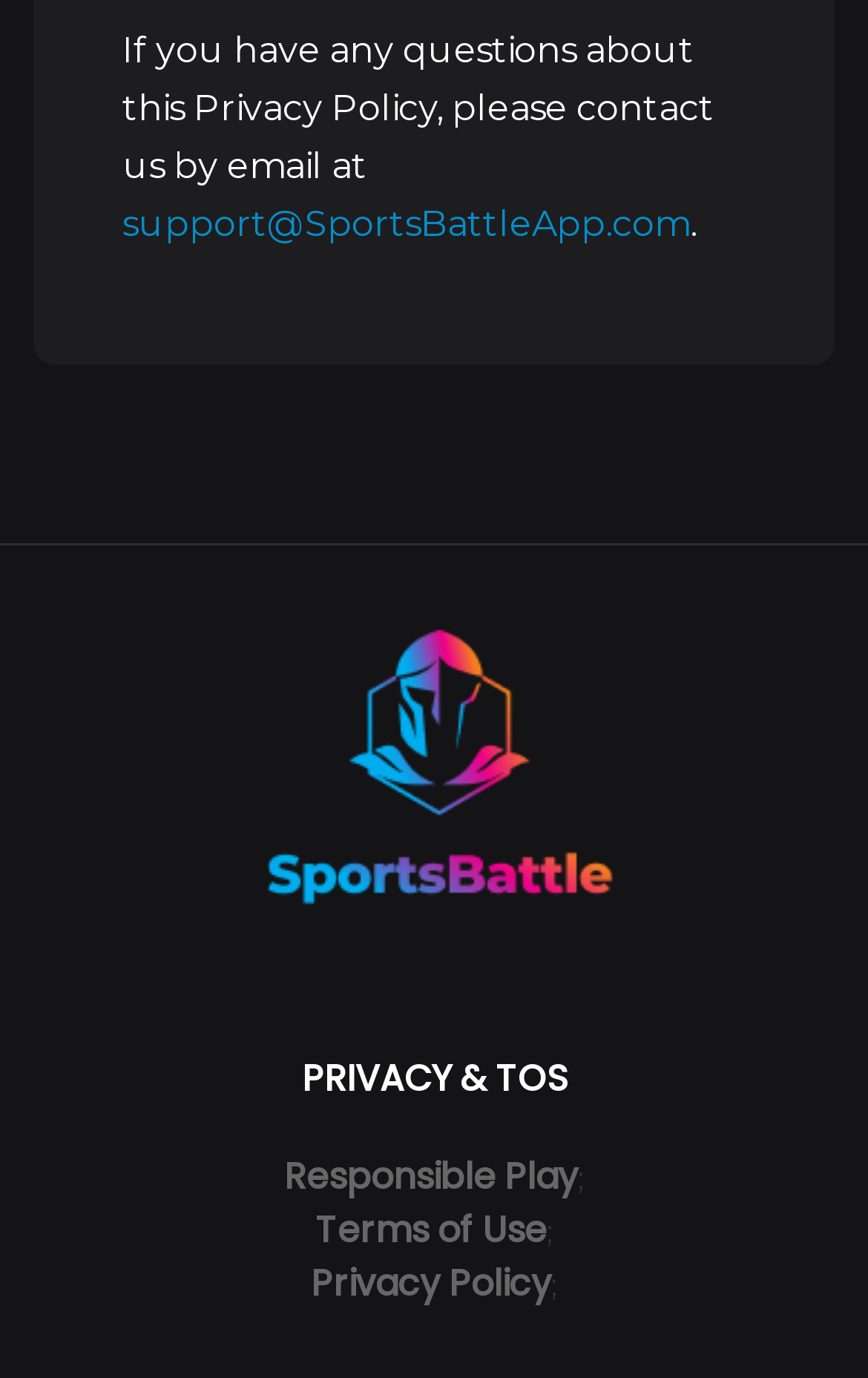Is there an image in the webpage section?
Refer to the image and respond with a one-word or short-phrase answer.

Yes